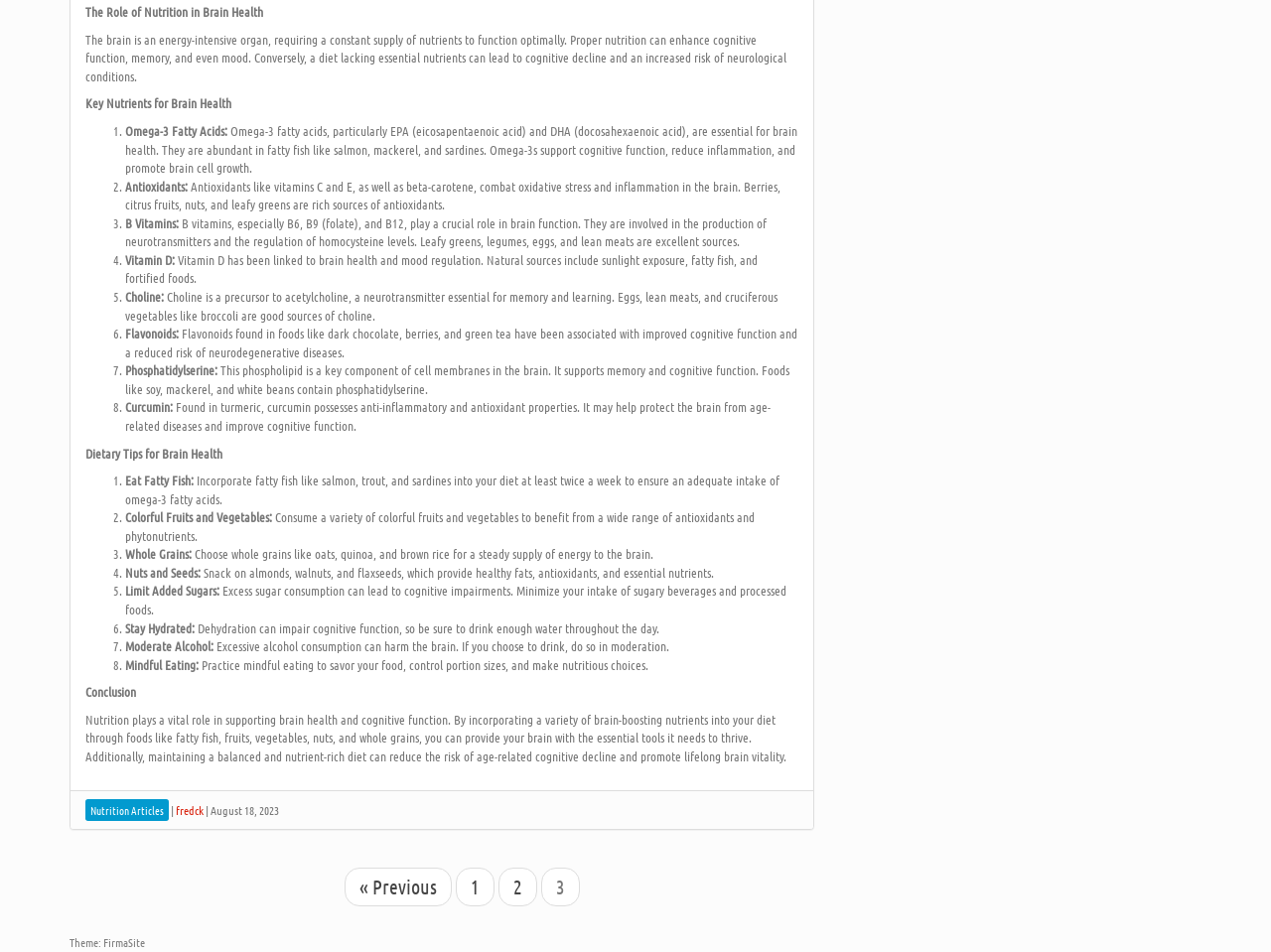How many dietary tips for brain health are provided?
Using the visual information, reply with a single word or short phrase.

8